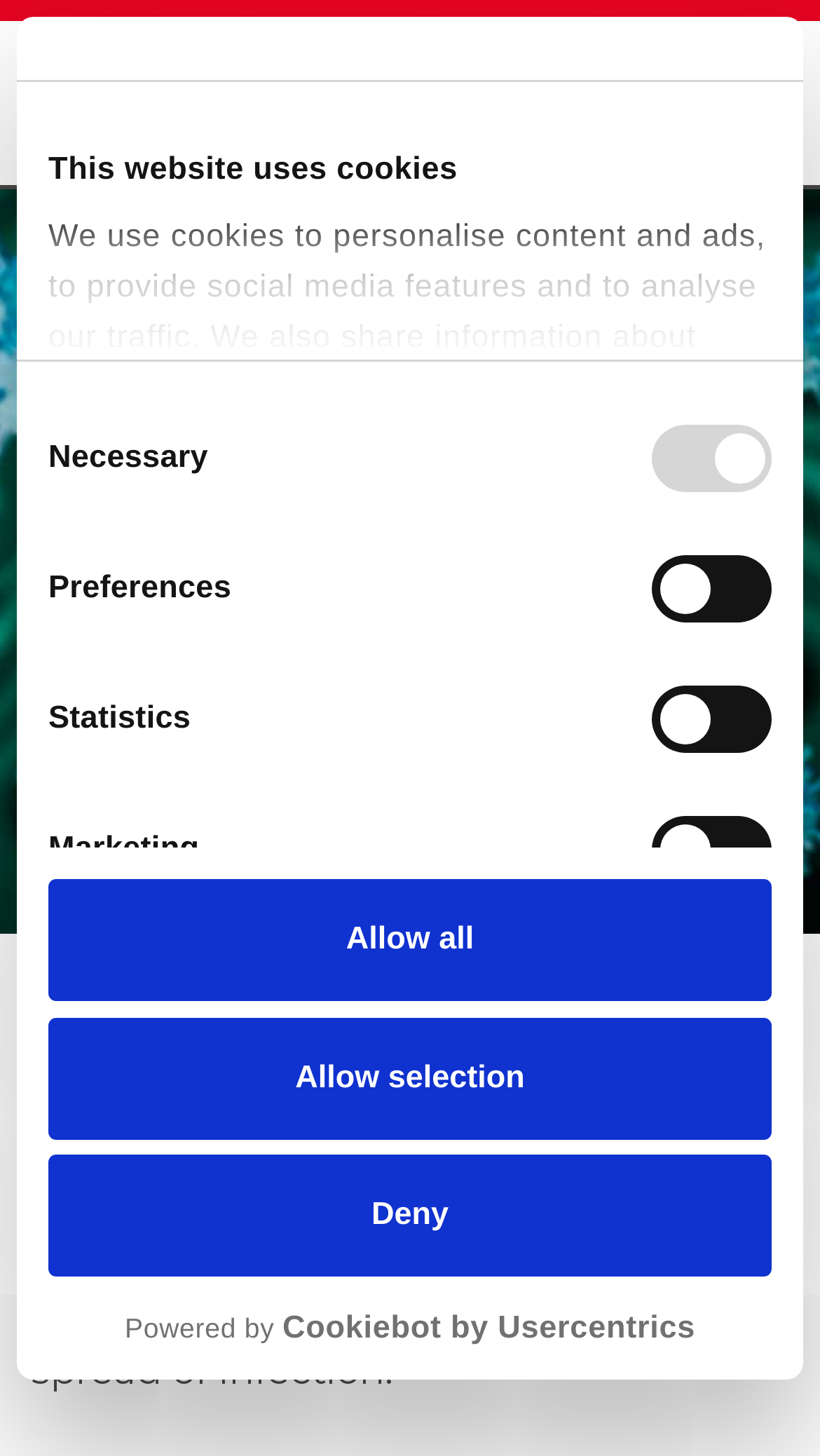What is the company name mentioned in the webpage?
Answer with a single word or short phrase according to what you see in the image.

ICT Solutions Limited